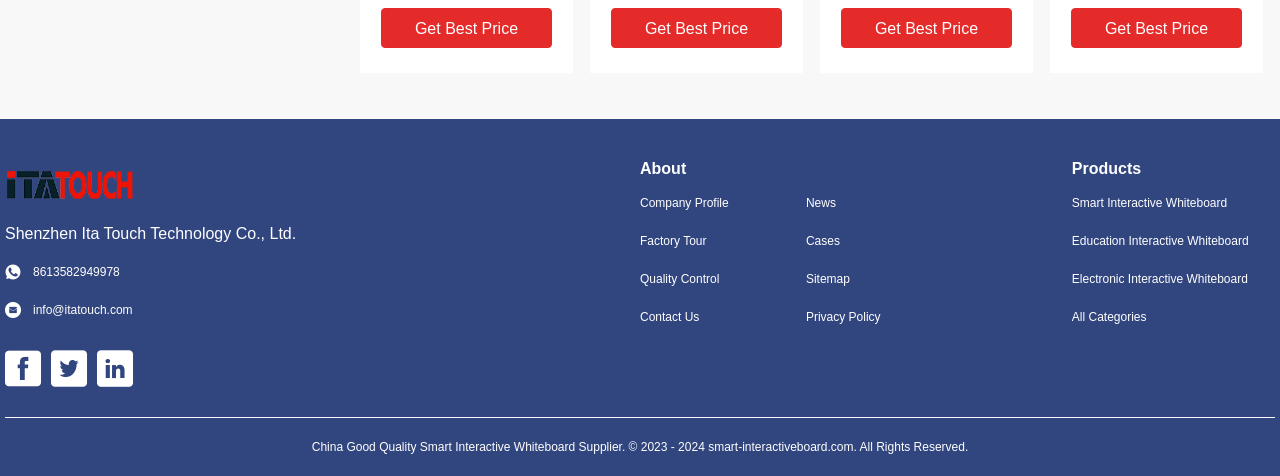How many product categories are listed at the top-right corner of the webpage?
Answer the question with a thorough and detailed explanation.

The top-right corner of the webpage features a navigation menu with three categories: 'About', 'Products', and 'News'. These categories likely provide more information about the company, its products, and industry-related news.